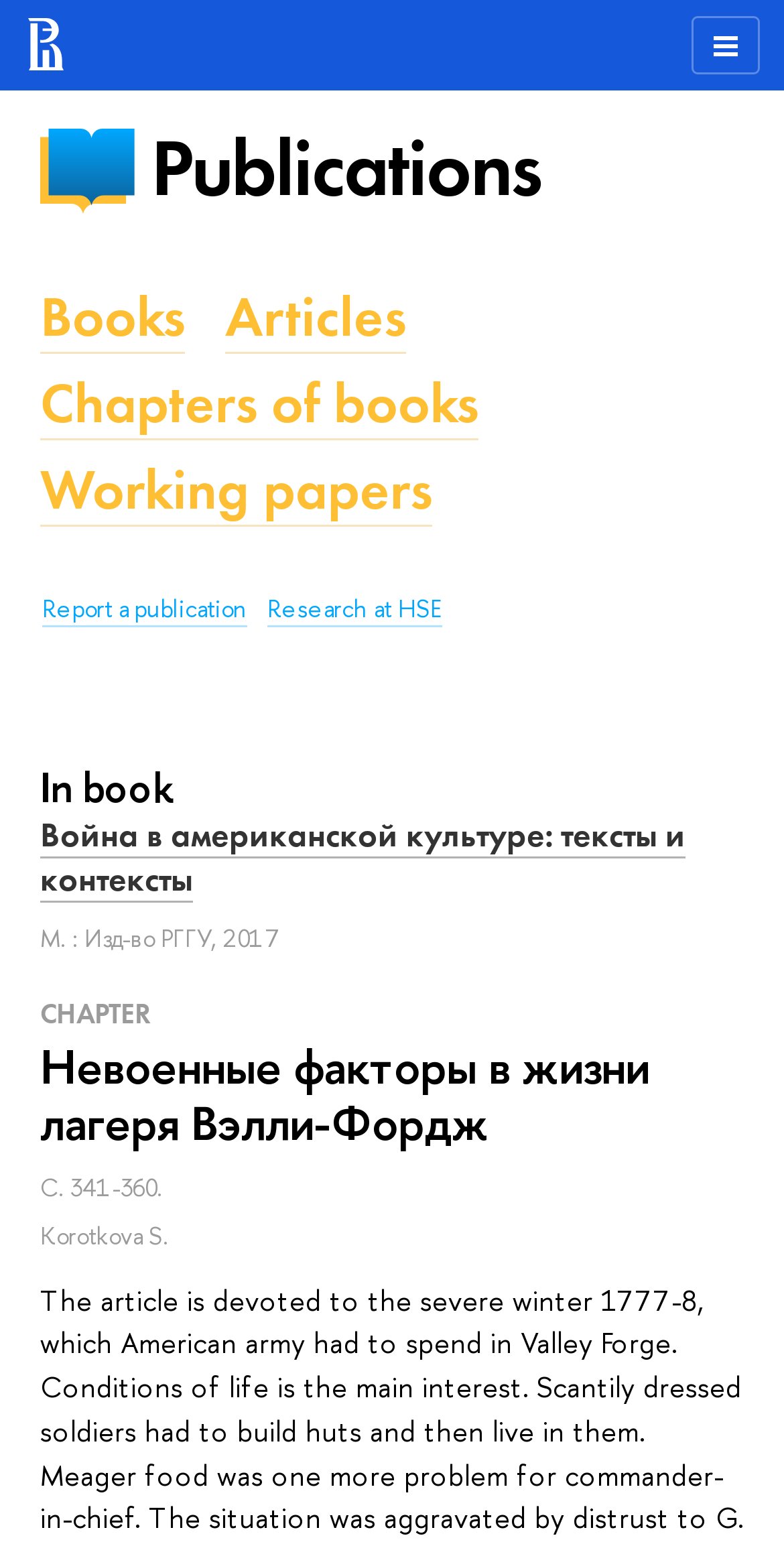Please specify the bounding box coordinates of the region to click in order to perform the following instruction: "Explore research at HSE".

[0.341, 0.384, 0.564, 0.406]